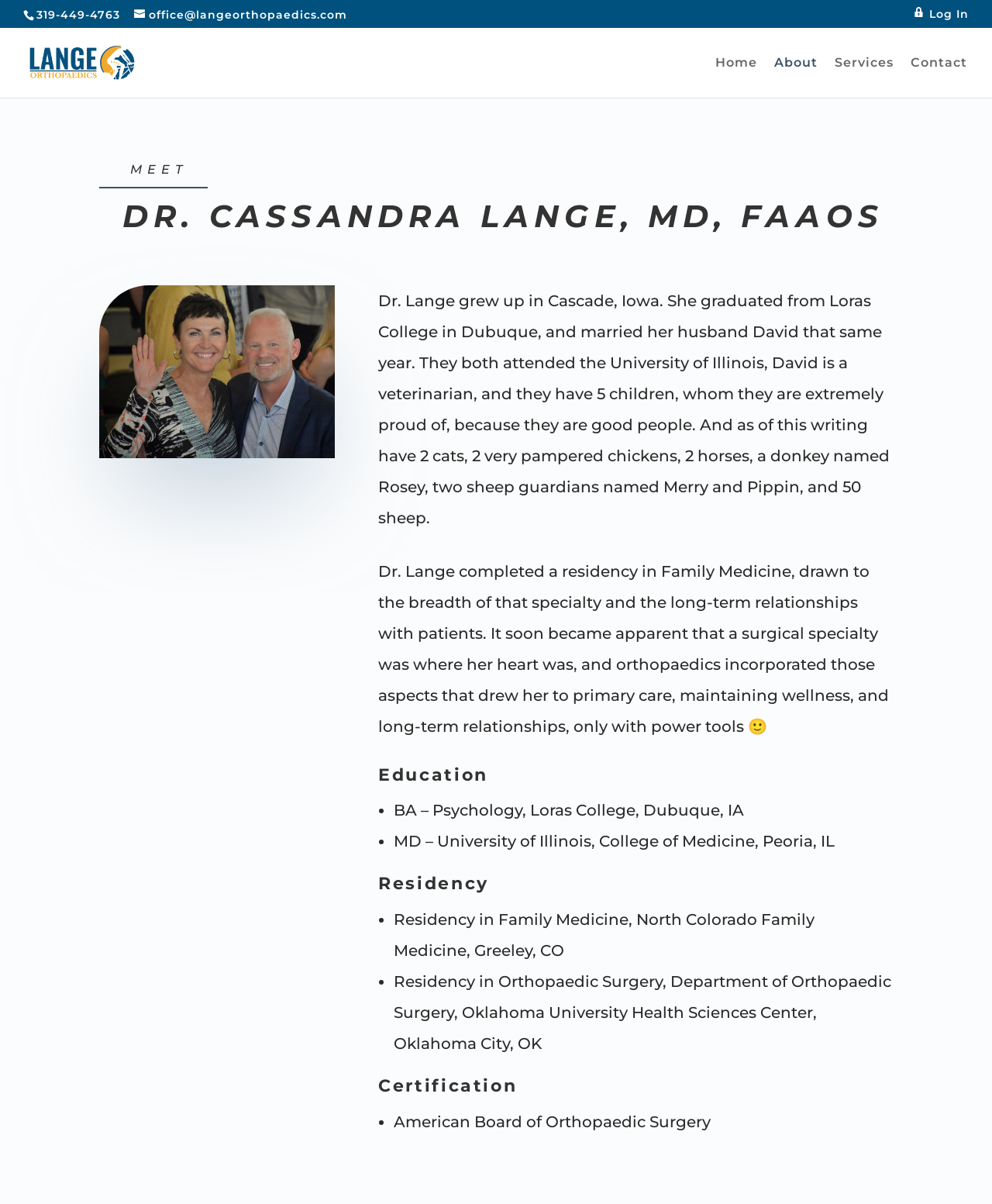Please provide a brief answer to the question using only one word or phrase: 
How many children do Dr. Lange and her husband have?

5